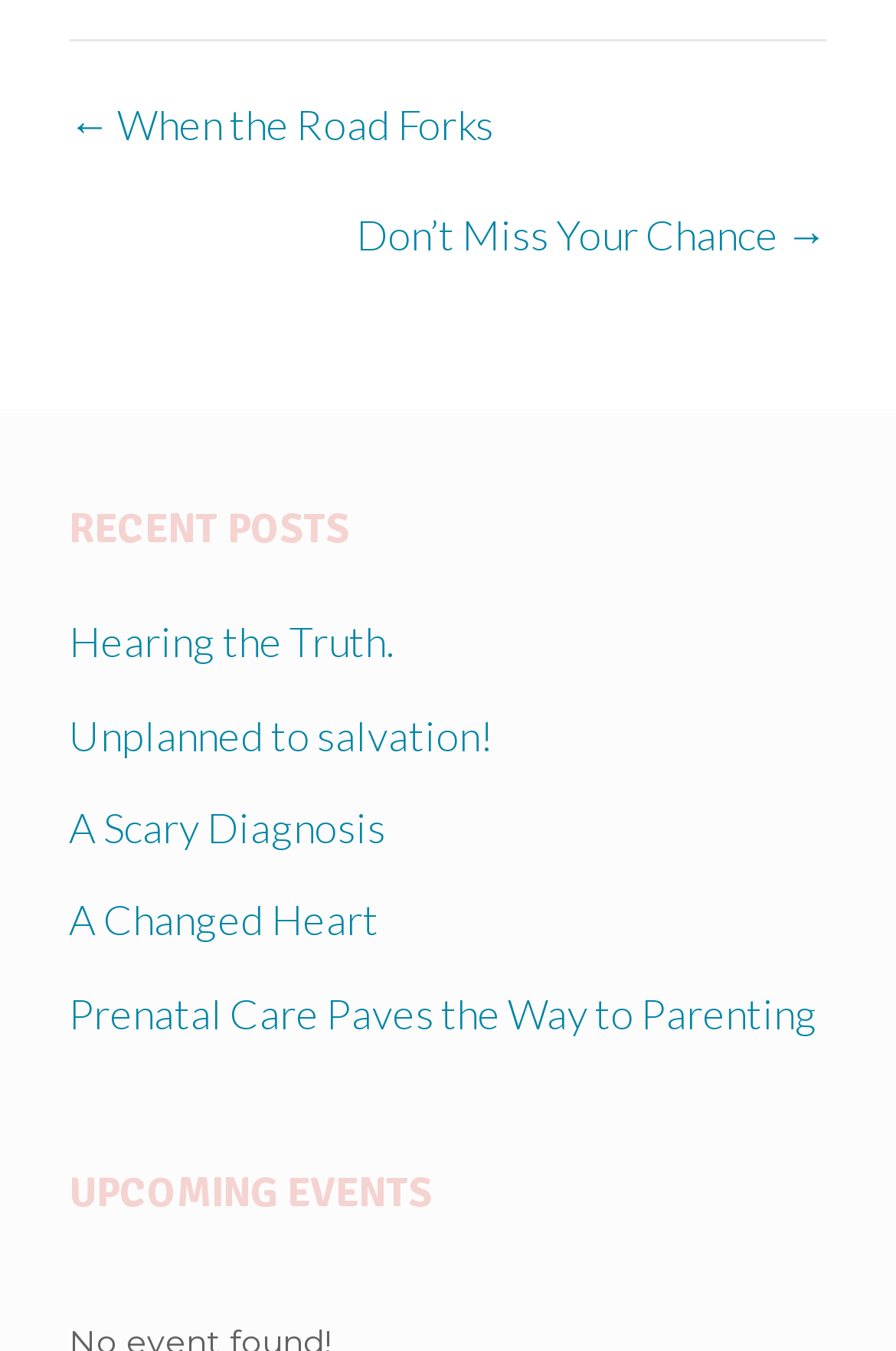From the element description A Scary Diagnosis, predict the bounding box coordinates of the UI element. The coordinates must be specified in the format (top-left x, top-left y, bottom-right x, bottom-right y) and should be within the 0 to 1 range.

[0.077, 0.594, 0.431, 0.631]